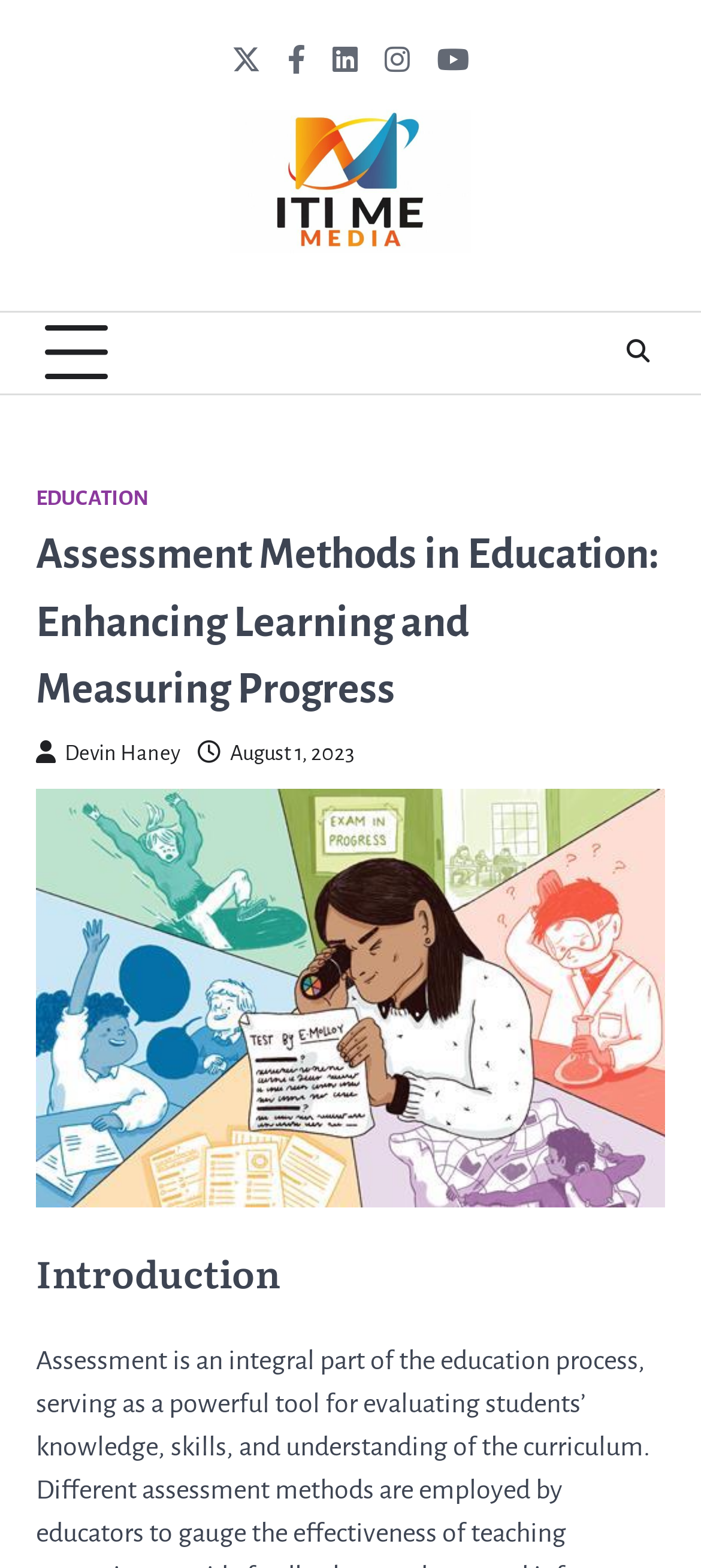Can you determine the bounding box coordinates of the area that needs to be clicked to fulfill the following instruction: "View Instagram page"?

[0.549, 0.029, 0.585, 0.047]